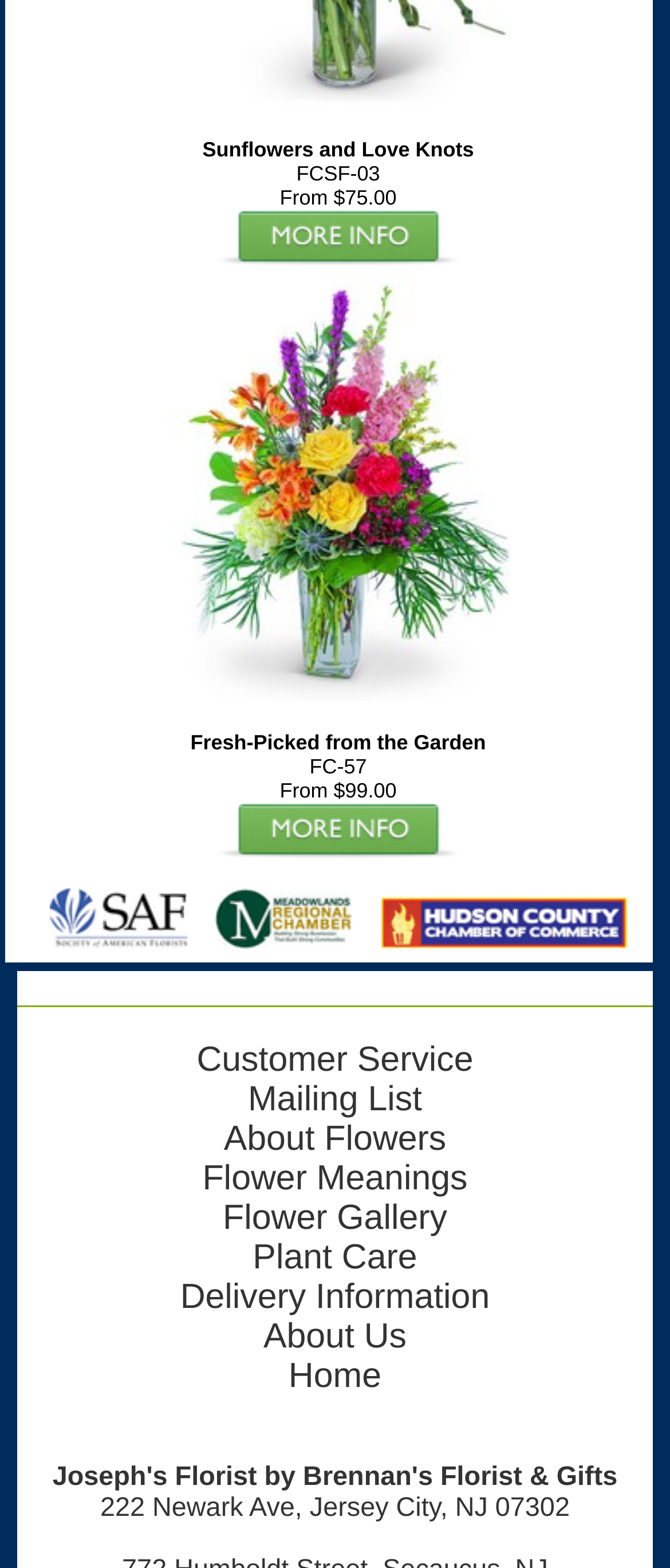Can you pinpoint the bounding box coordinates for the clickable element required for this instruction: "Get more information about FC-57"? The coordinates should be four float numbers between 0 and 1, i.e., [left, top, right, bottom].

[0.323, 0.528, 0.687, 0.543]